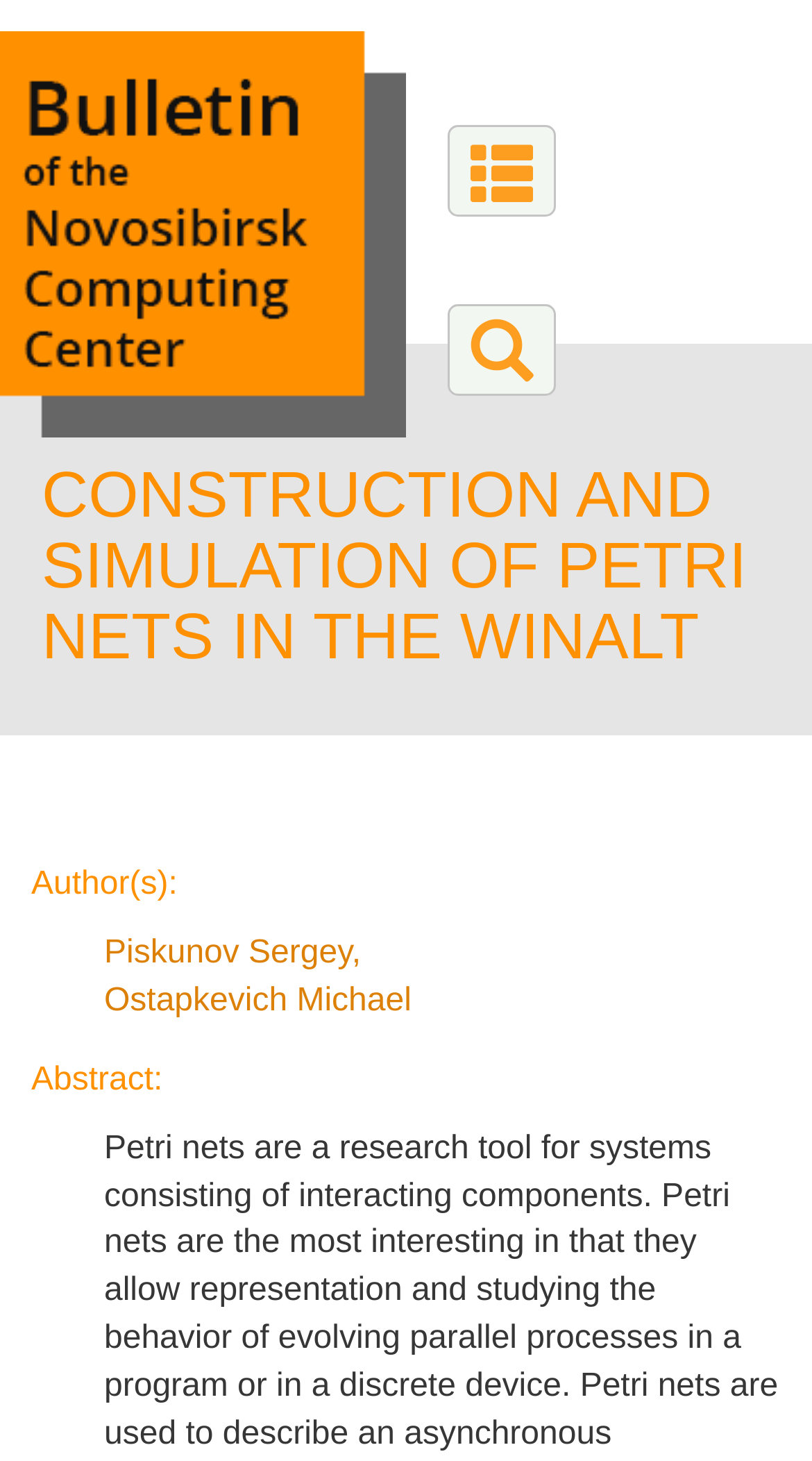Please find and give the text of the main heading on the webpage.

CONSTRUCTION AND SIMULATION OF PETRI NETS IN THE WINALT